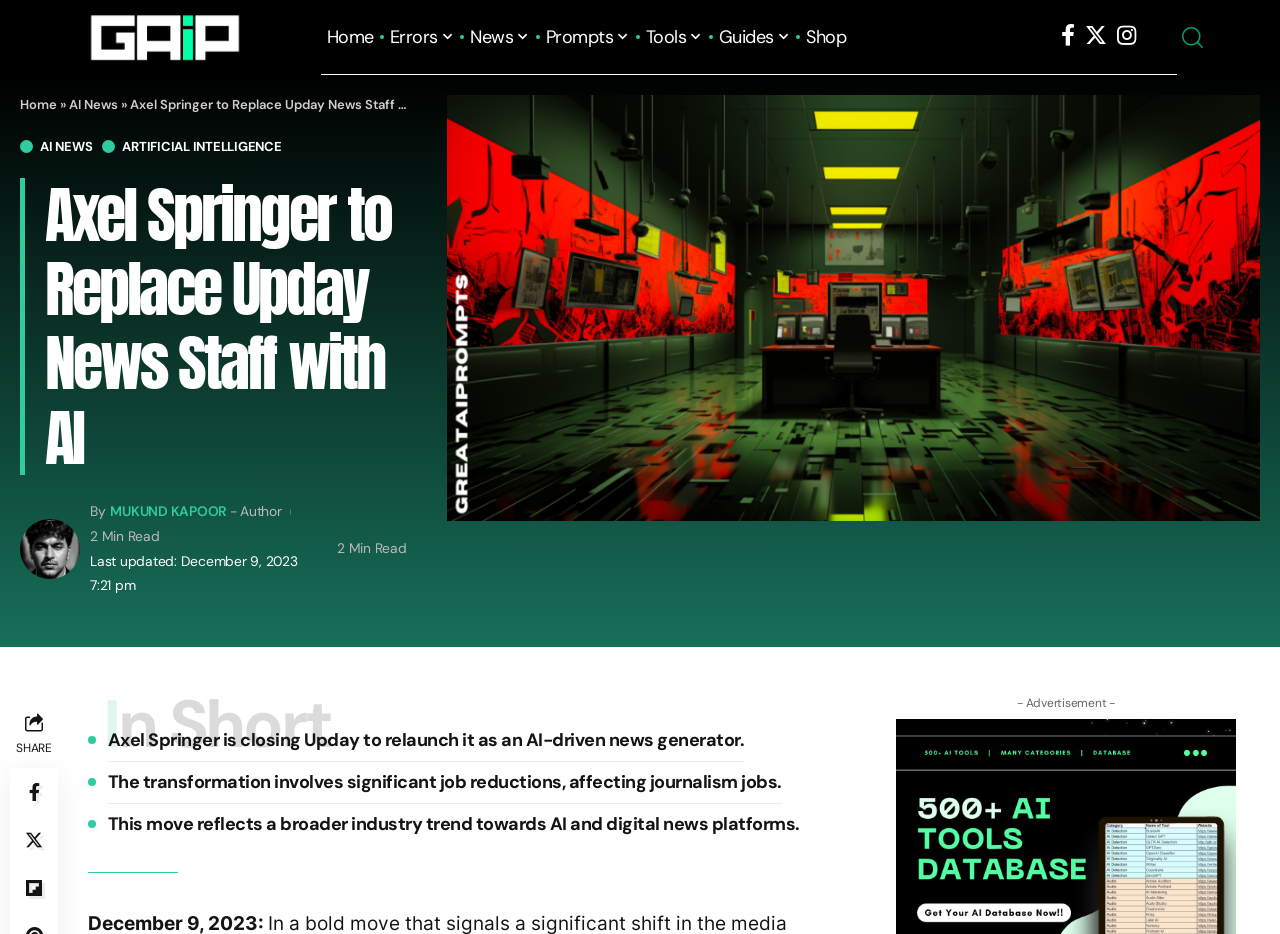Highlight the bounding box coordinates of the element you need to click to perform the following instruction: "Click the TRACK MY REPAIR link."

None